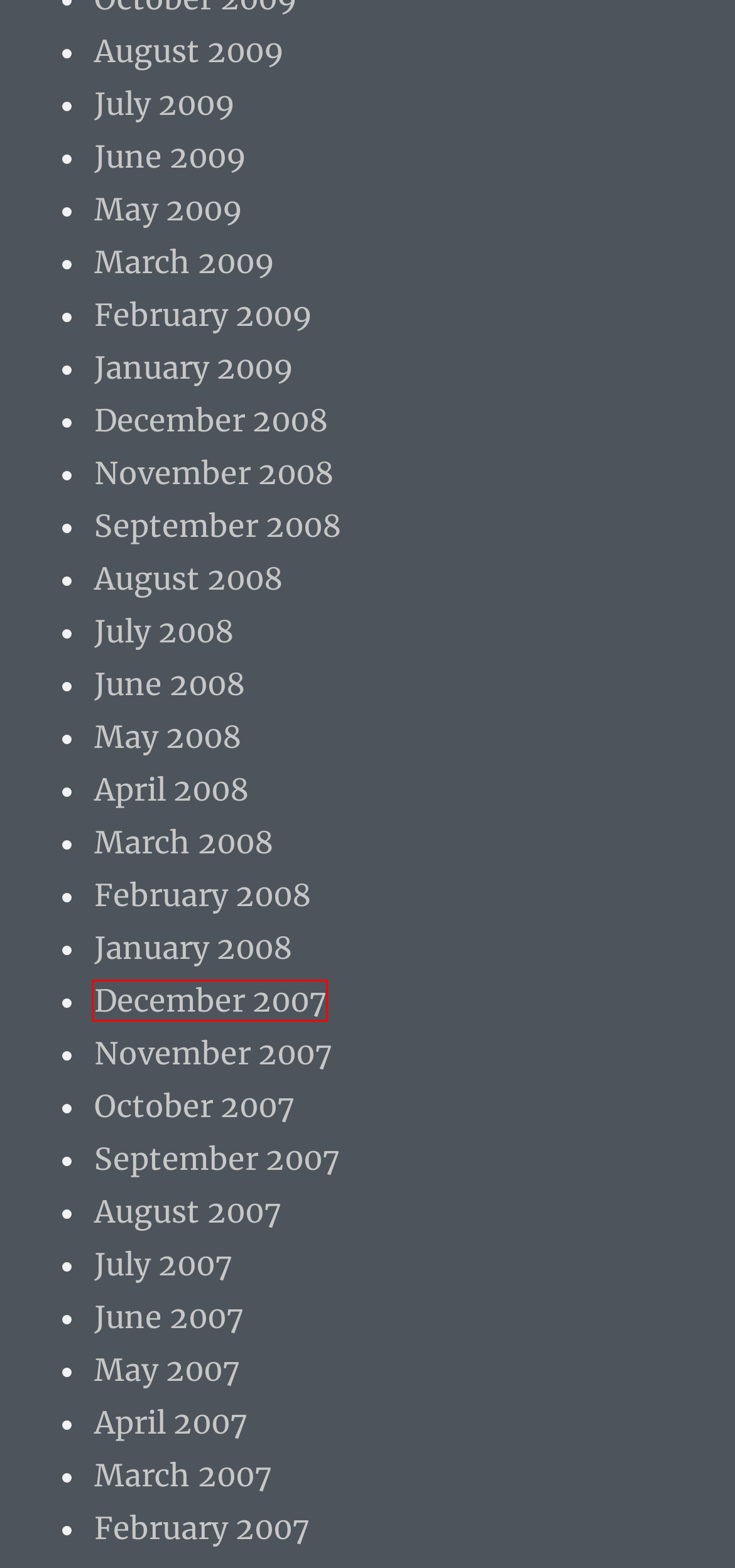Given a webpage screenshot featuring a red rectangle around a UI element, please determine the best description for the new webpage that appears after the element within the bounding box is clicked. The options are:
A. April 2008 – The Blog That Goes Ping
B. December 2008 – The Blog That Goes Ping
C. March 2007 – The Blog That Goes Ping
D. July 2009 – The Blog That Goes Ping
E. January 2008 – The Blog That Goes Ping
F. March 2009 – The Blog That Goes Ping
G. July 2007 – The Blog That Goes Ping
H. December 2007 – The Blog That Goes Ping

H